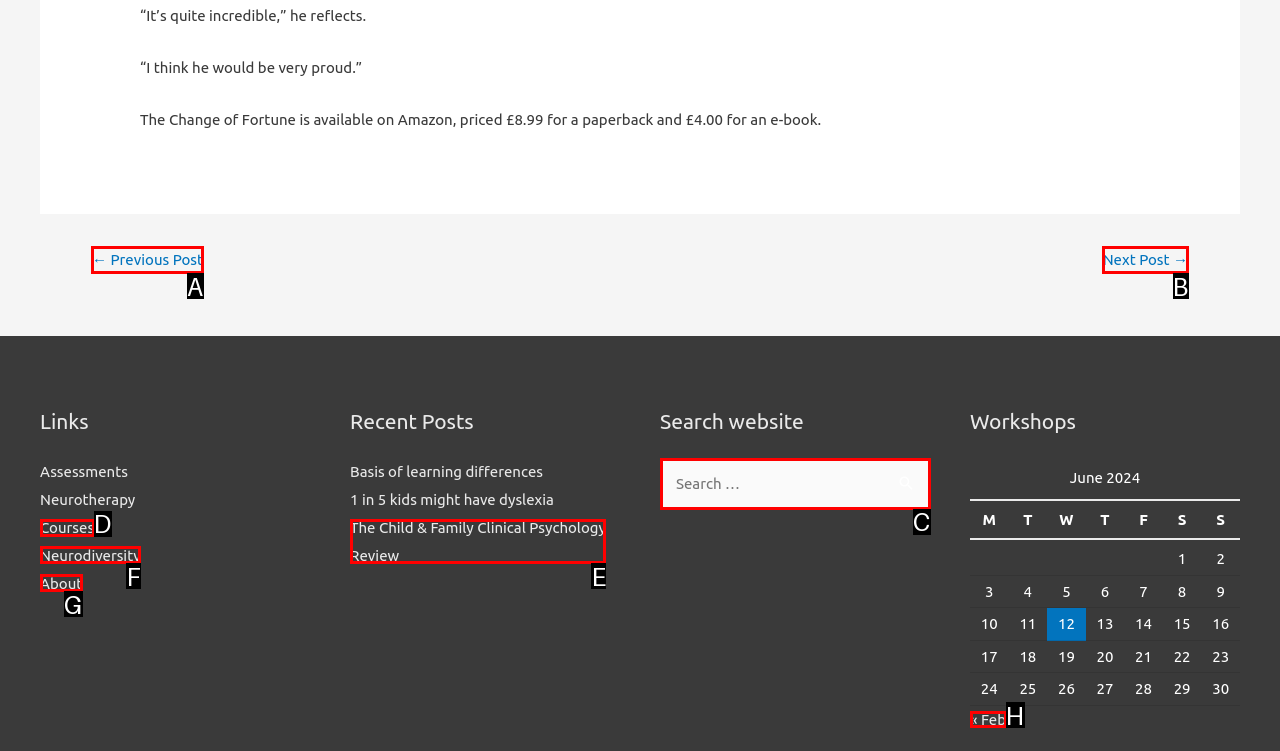Identify the letter of the UI element I need to click to carry out the following instruction: Search for something

None